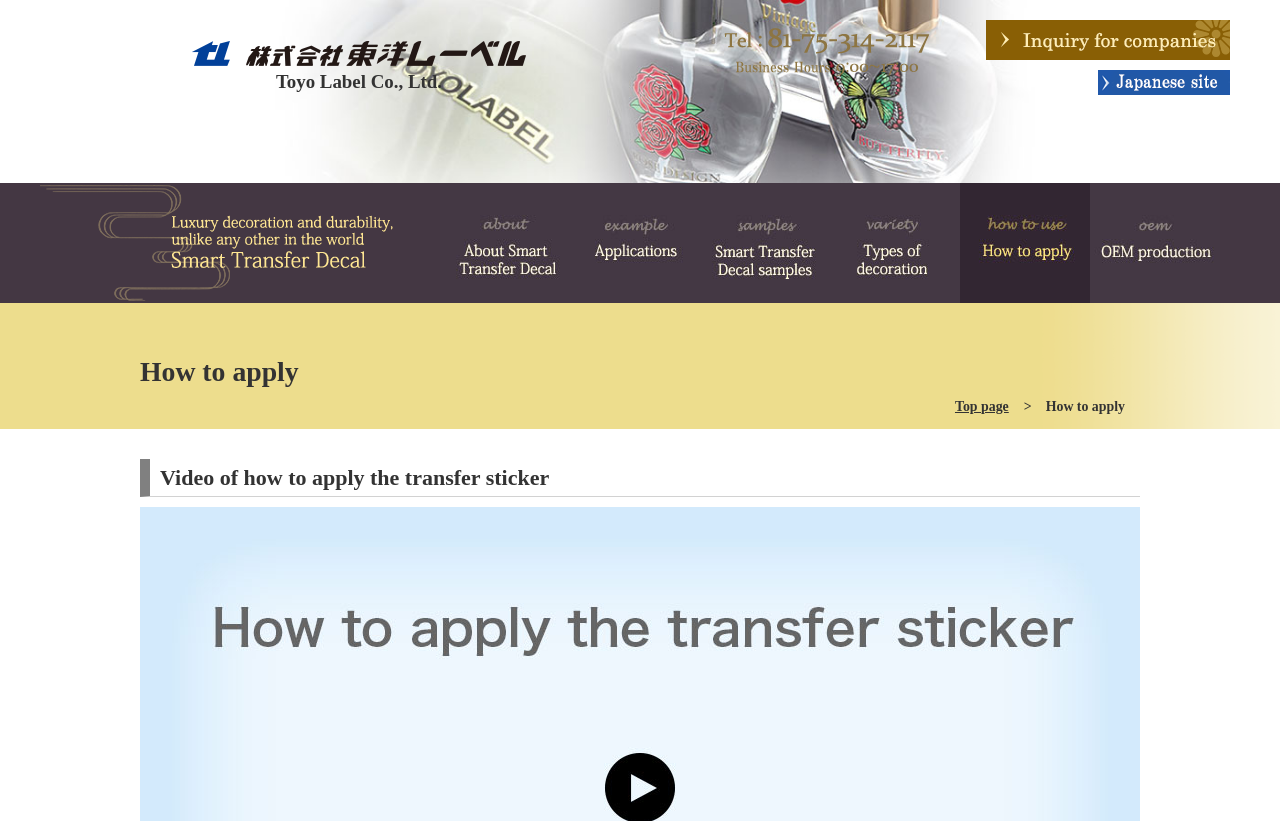Could you find the bounding box coordinates of the clickable area to complete this instruction: "Watch video of how to apply the transfer sticker"?

[0.109, 0.558, 0.891, 0.605]